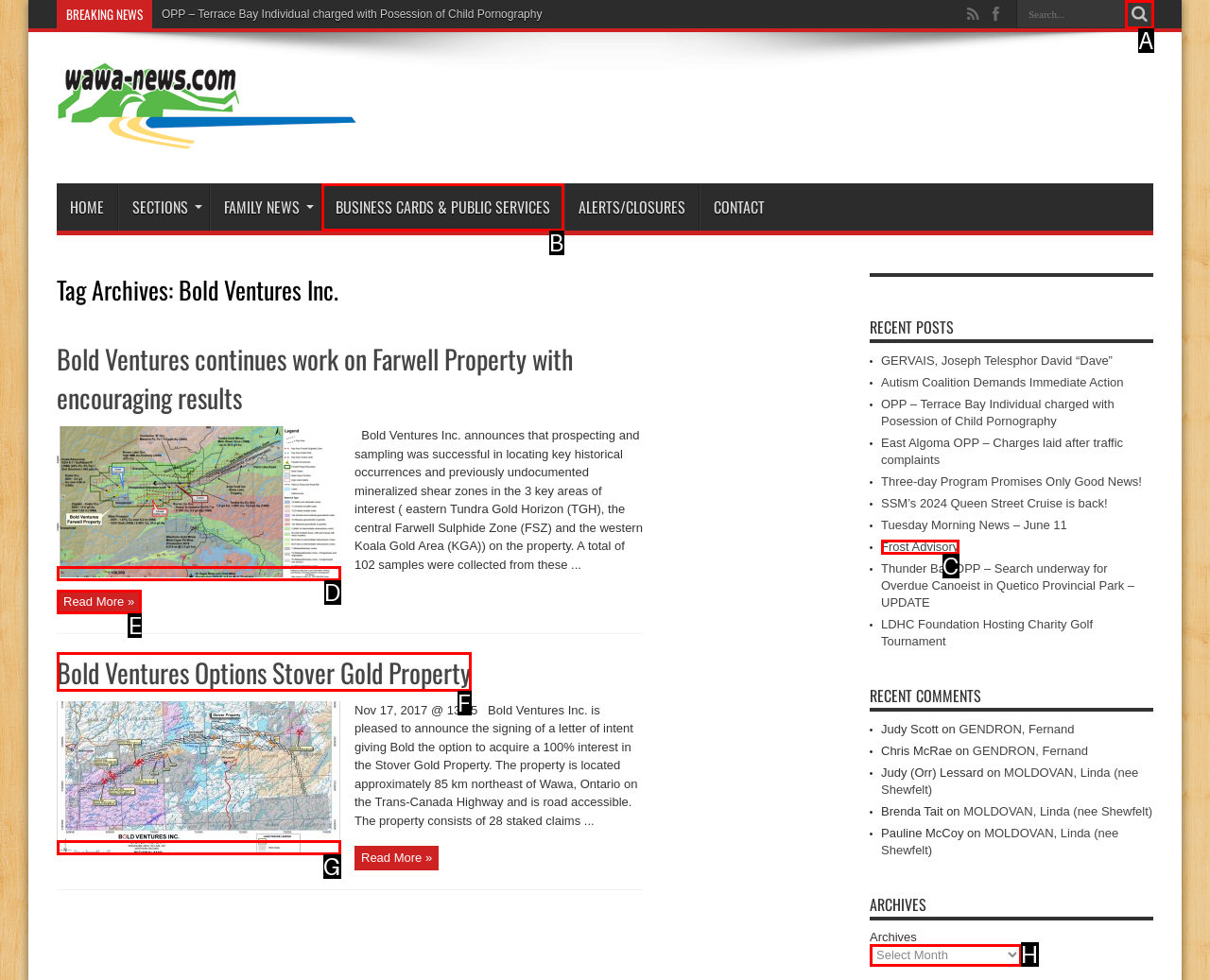Which UI element's letter should be clicked to achieve the task: Read more about Bold Ventures continues work on Farwell Property with encouraging results
Provide the letter of the correct choice directly.

E